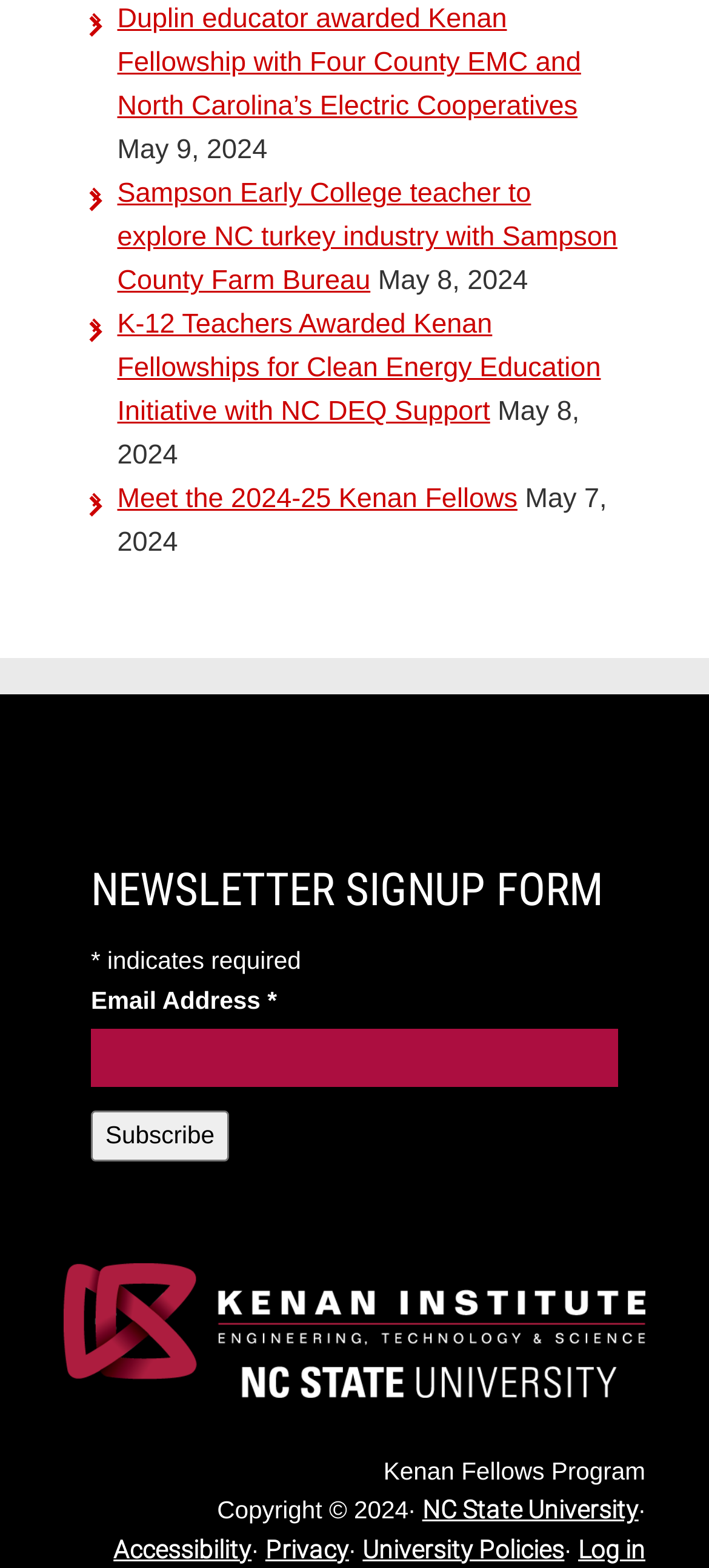Please specify the bounding box coordinates in the format (top-left x, top-left y, bottom-right x, bottom-right y), with all values as floating point numbers between 0 and 1. Identify the bounding box of the UI element described by: name="subscribe" value="Subscribe"

[0.128, 0.709, 0.323, 0.741]